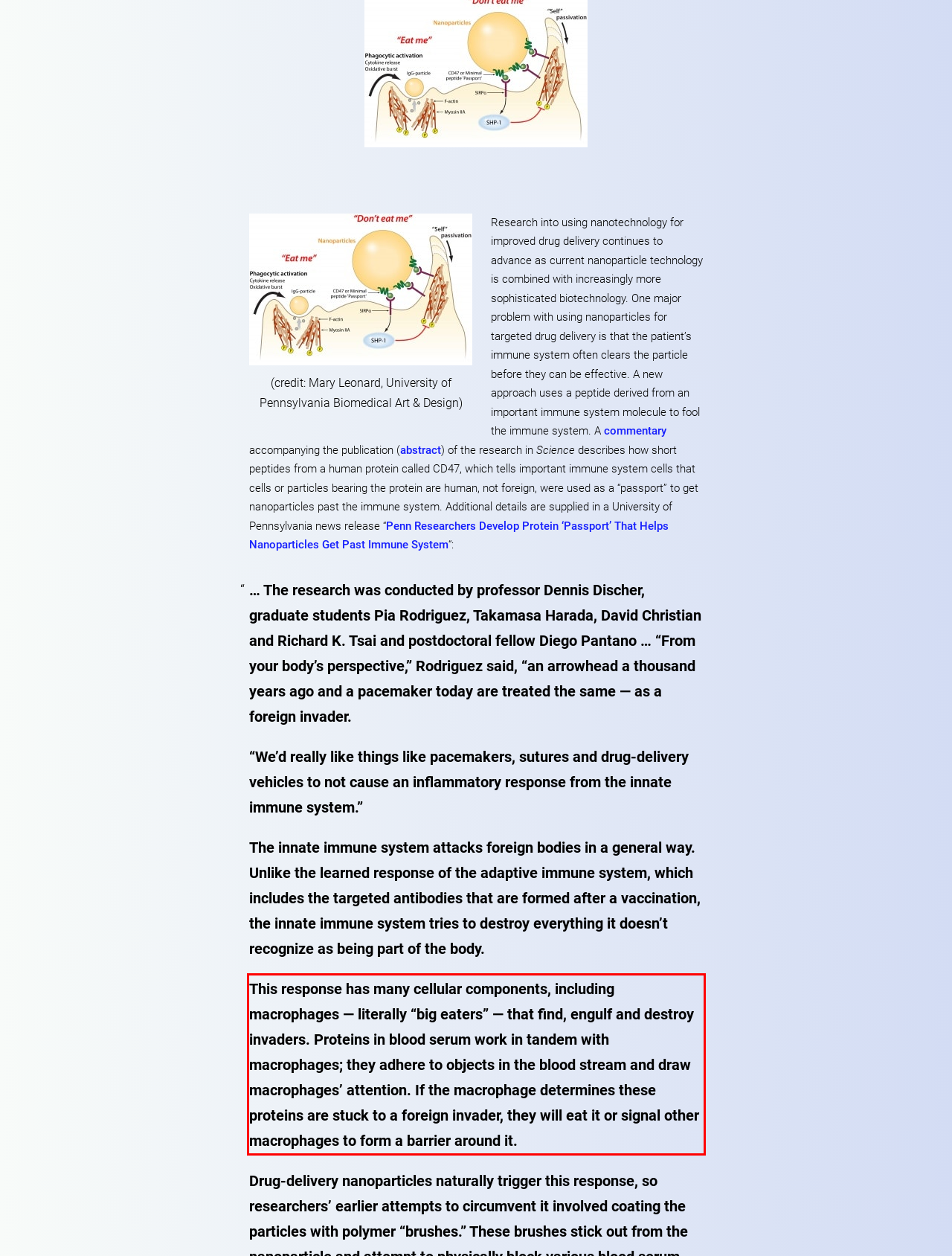Please examine the webpage screenshot containing a red bounding box and use OCR to recognize and output the text inside the red bounding box.

This response has many cellular components, including macrophages — literally “big eaters” — that find, engulf and destroy invaders. Proteins in blood serum work in tandem with macrophages; they adhere to objects in the blood stream and draw macrophages’ attention. If the macrophage determines these proteins are stuck to a foreign invader, they will eat it or signal other macrophages to form a barrier around it.